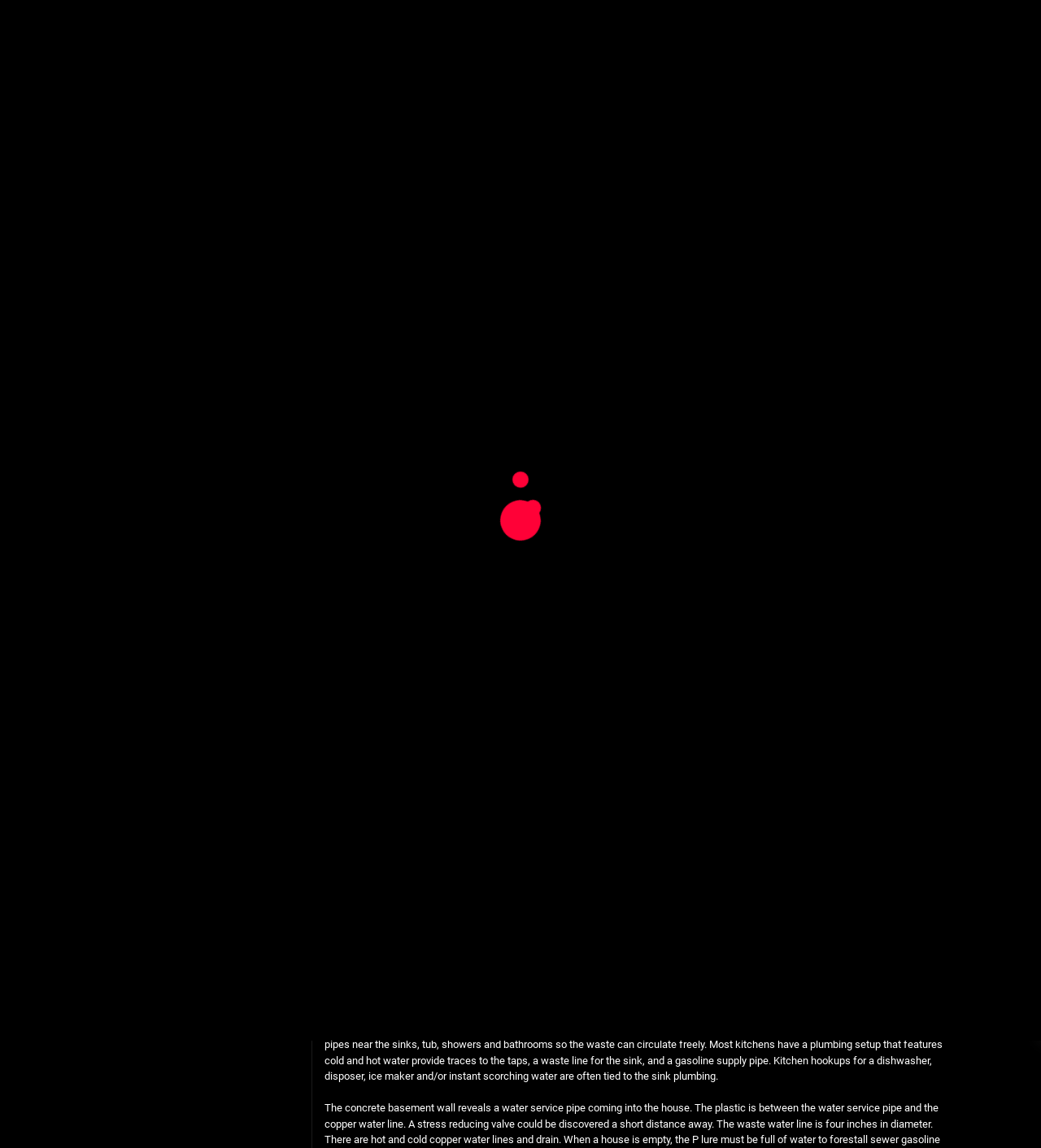Find the bounding box of the element with the following description: "Home". The coordinates must be four float numbers between 0 and 1, formatted as [left, top, right, bottom].

[0.312, 0.321, 0.334, 0.331]